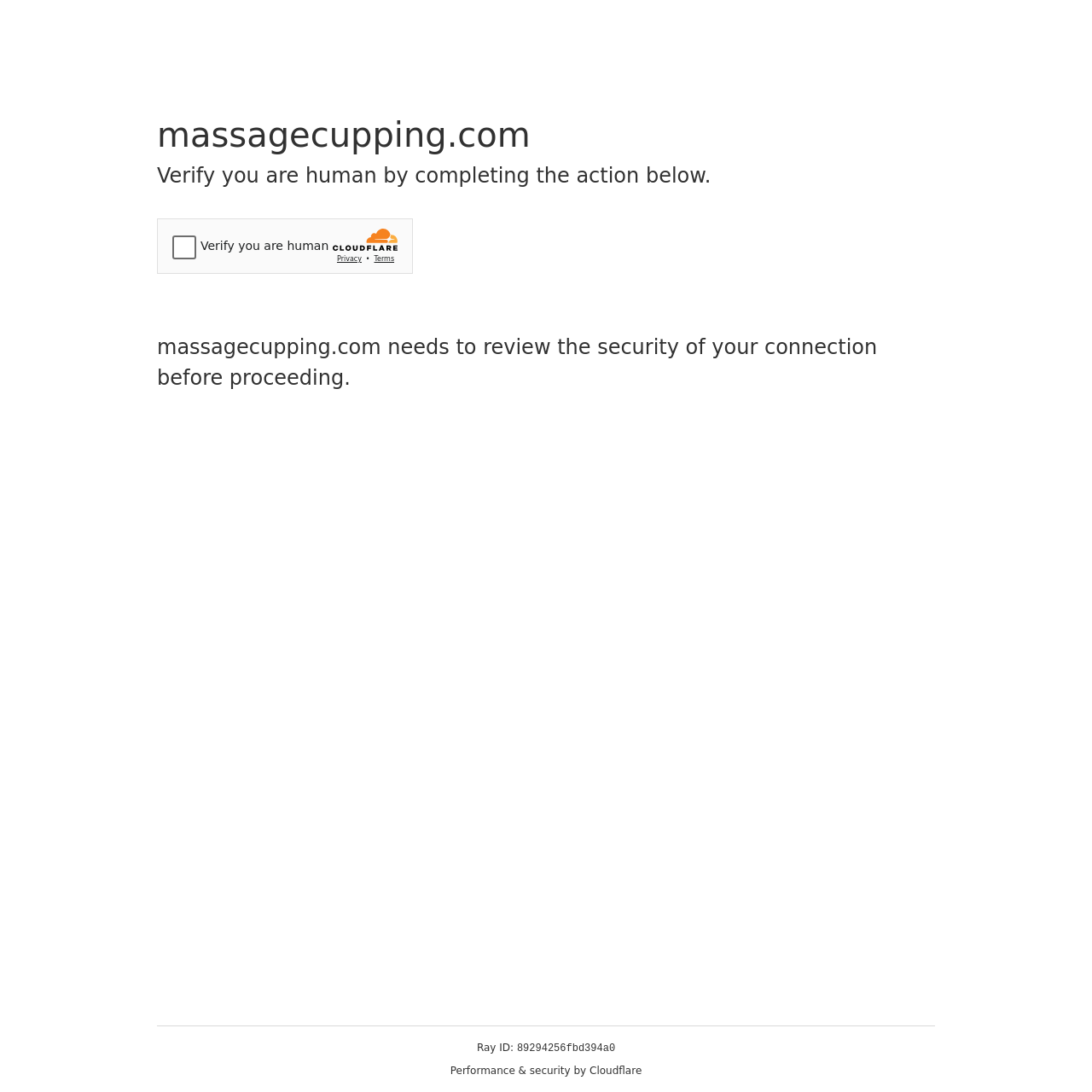Articulate a detailed summary of the webpage's content and design.

The webpage appears to be a security verification page. At the top, there is a heading that displays the website's name, "massagecupping.com". Below it, another heading instructs the user to "Verify you are human by completing the action below." 

To the right of these headings, there is an iframe containing a Cloudflare security challenge, which takes up a significant portion of the top section of the page. 

Below the iframe, there is a paragraph of text that explains the reason for this security verification, stating that "massagecupping.com needs to review the security of your connection before proceeding." 

At the bottom of the page, there is a section that displays technical information, including a "Ray ID" with a corresponding value, "89294256fbd394a0". Additionally, there is a statement that credits "Performance & security by Cloudflare".